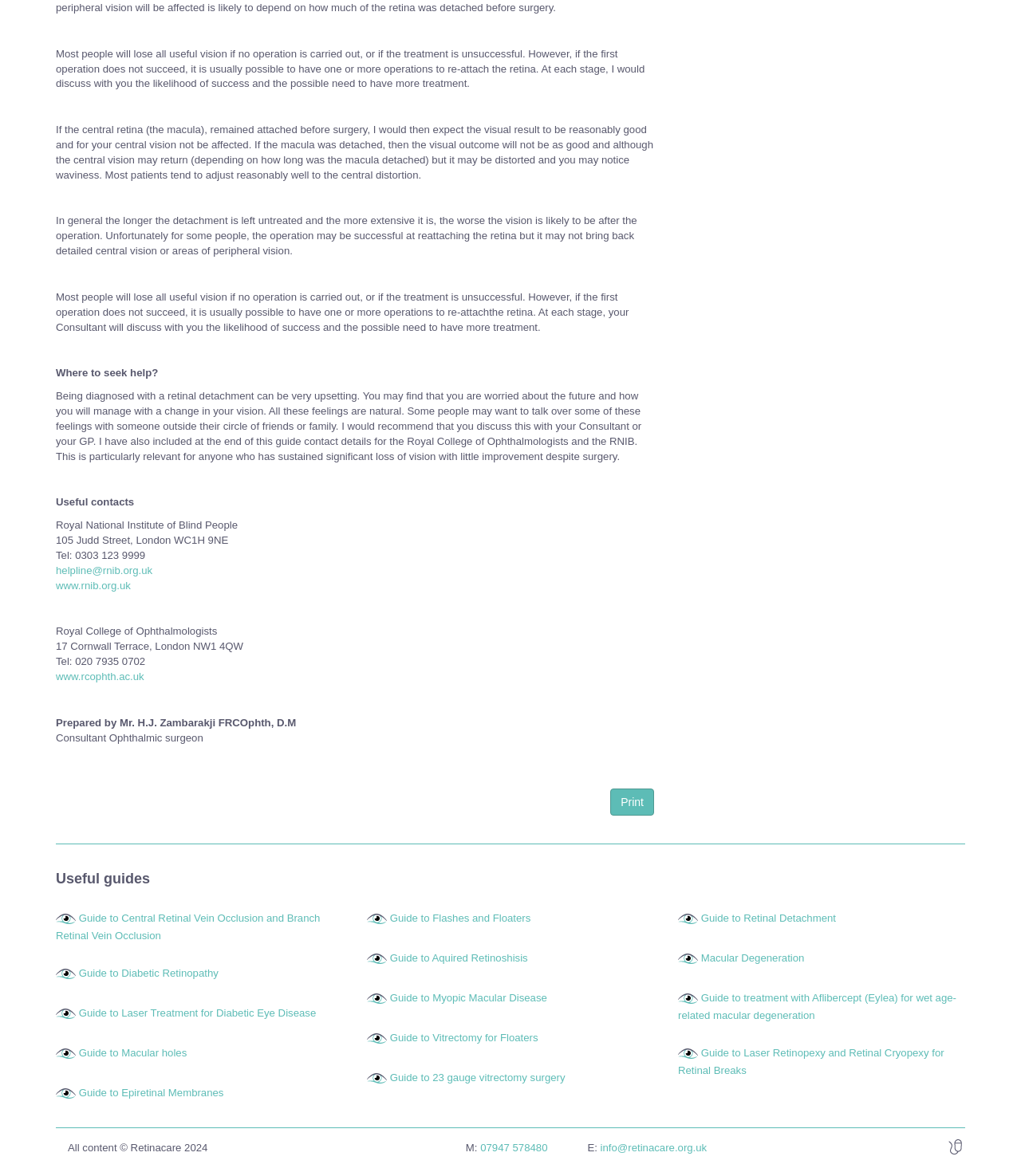What is the consequence of not having the operation?
Carefully examine the image and provide a detailed answer to the question.

According to the text, if no operation is carried out, or if the treatment is unsuccessful, most people will lose all useful vision, as stated in the text 'Most people will lose all useful vision if no operation is carried out, or if the treatment is unsuccessful.'